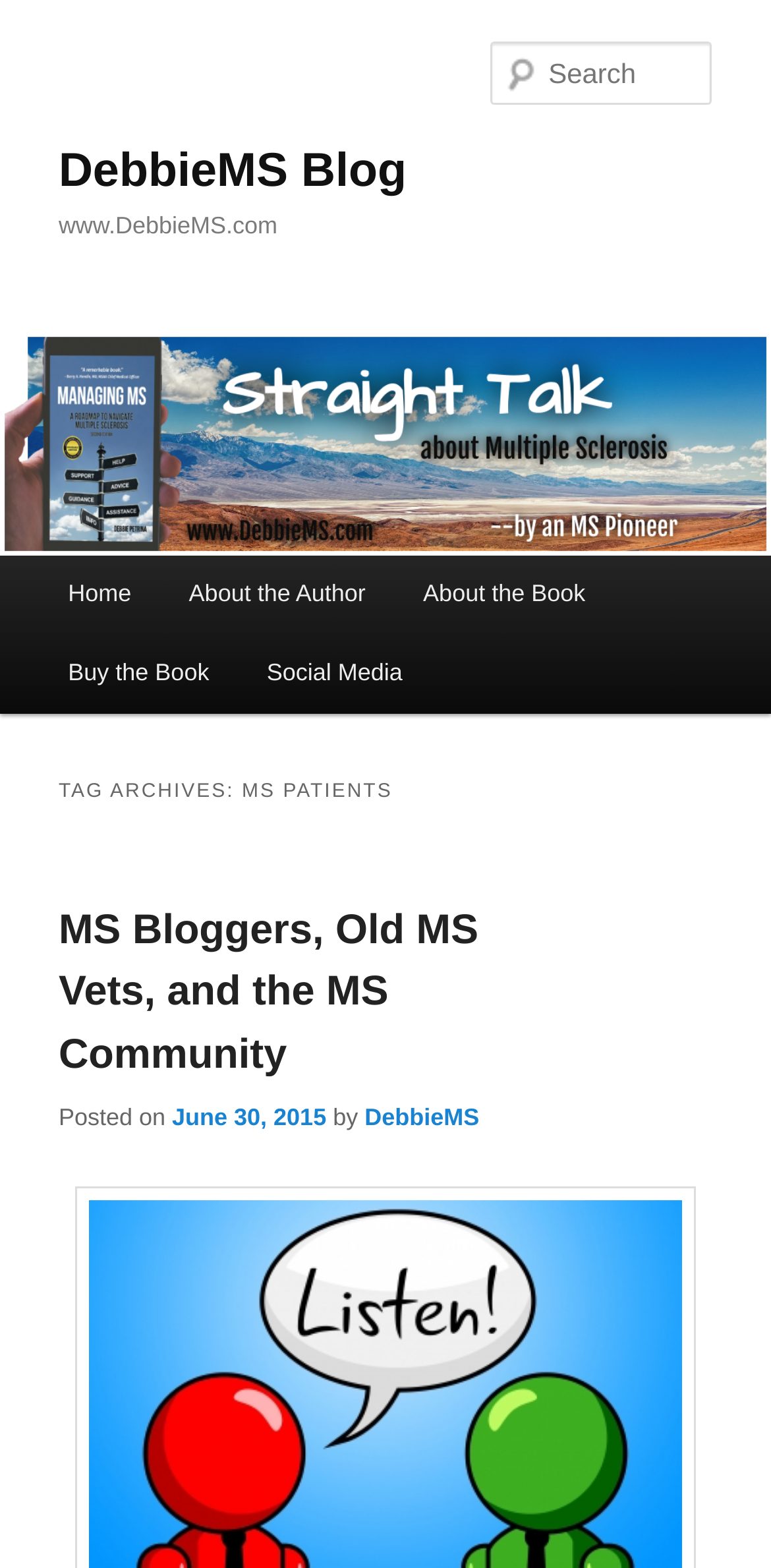Determine the bounding box coordinates of the clickable area required to perform the following instruction: "search for something". The coordinates should be represented as four float numbers between 0 and 1: [left, top, right, bottom].

[0.637, 0.027, 0.924, 0.067]